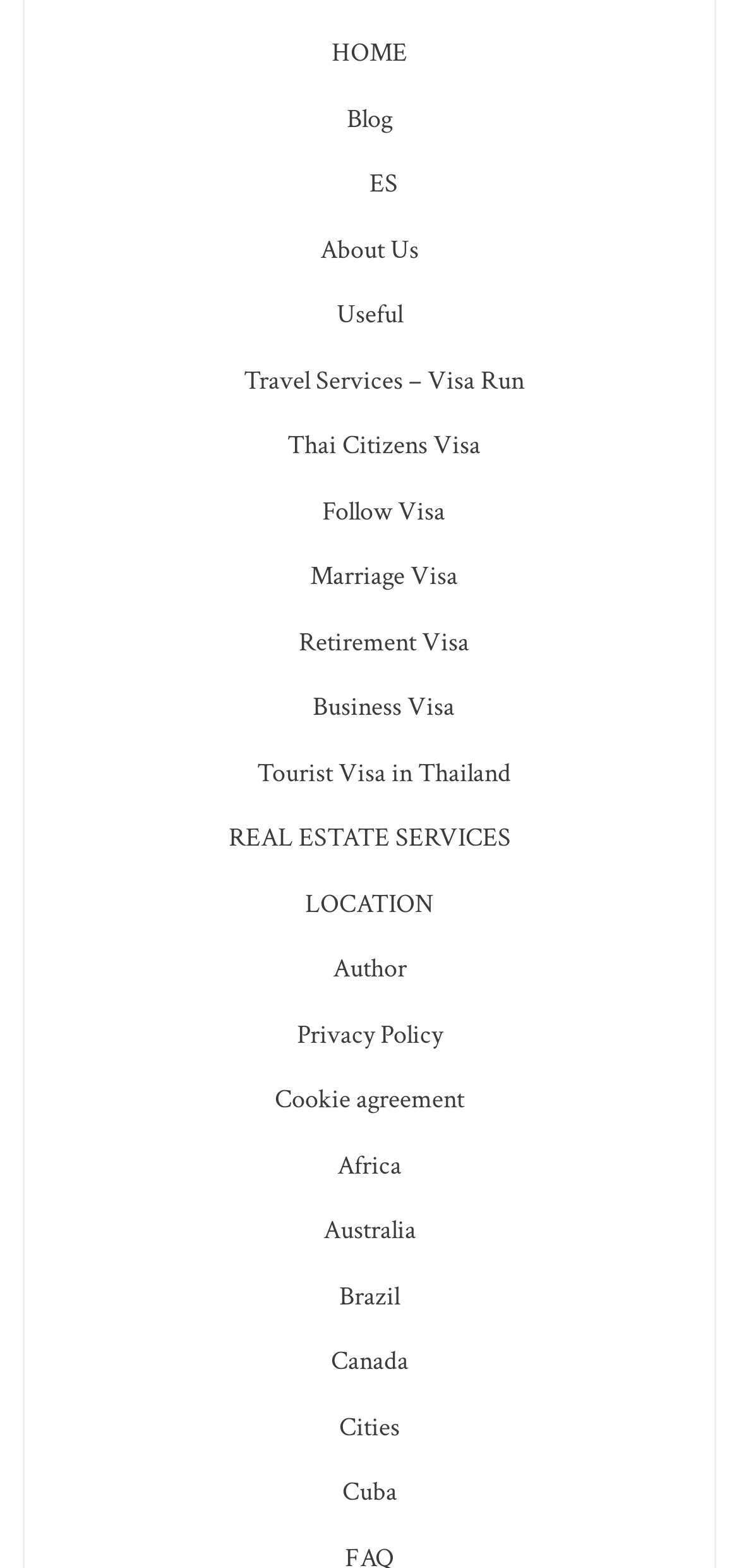Find the bounding box coordinates for the HTML element described in this sentence: "Delete press release". Provide the coordinates as four float numbers between 0 and 1, in the format [left, top, right, bottom].

None